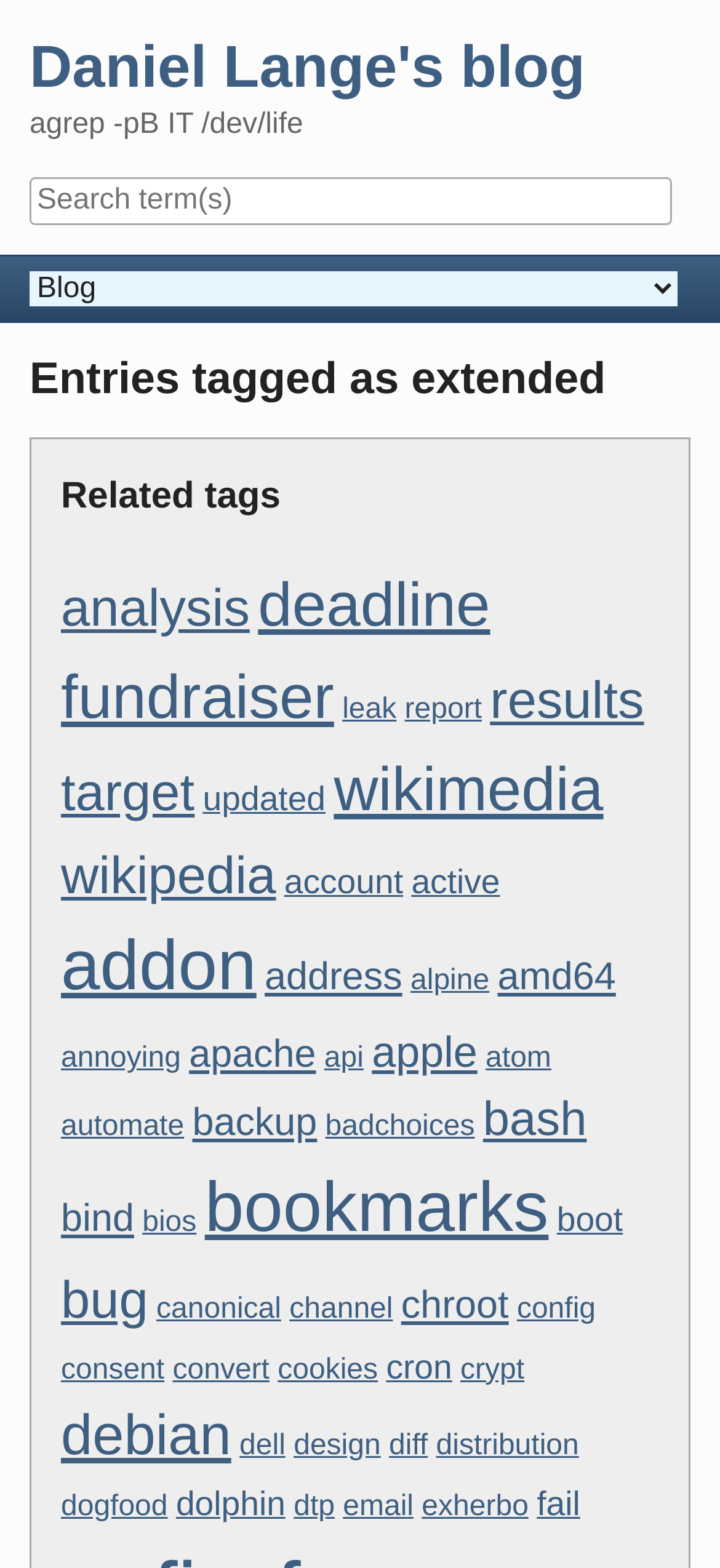Please find the top heading of the webpage and generate its text.

Daniel Lange's blog